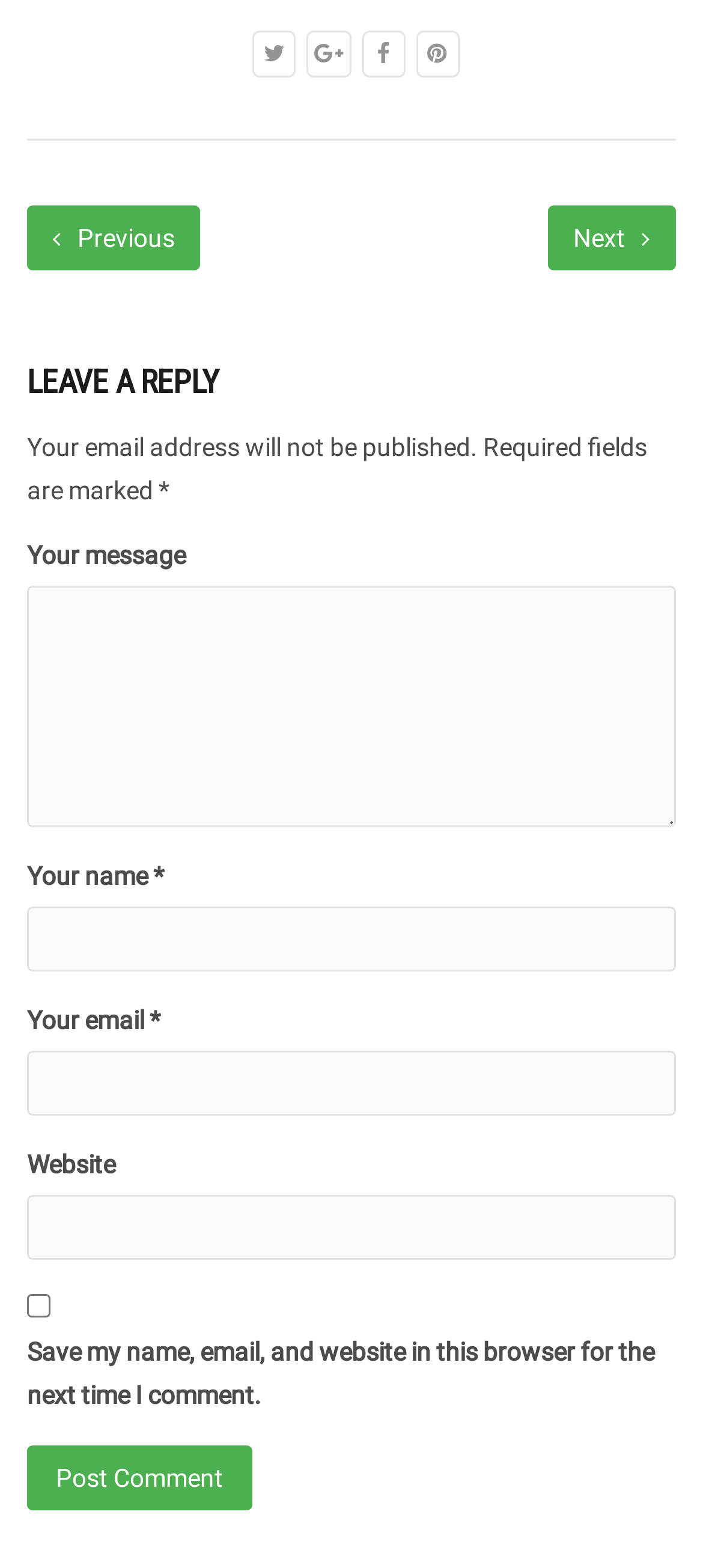Given the webpage screenshot and the description, determine the bounding box coordinates (top-left x, top-left y, bottom-right x, bottom-right y) that define the location of the UI element matching this description: Next

[0.779, 0.131, 0.962, 0.172]